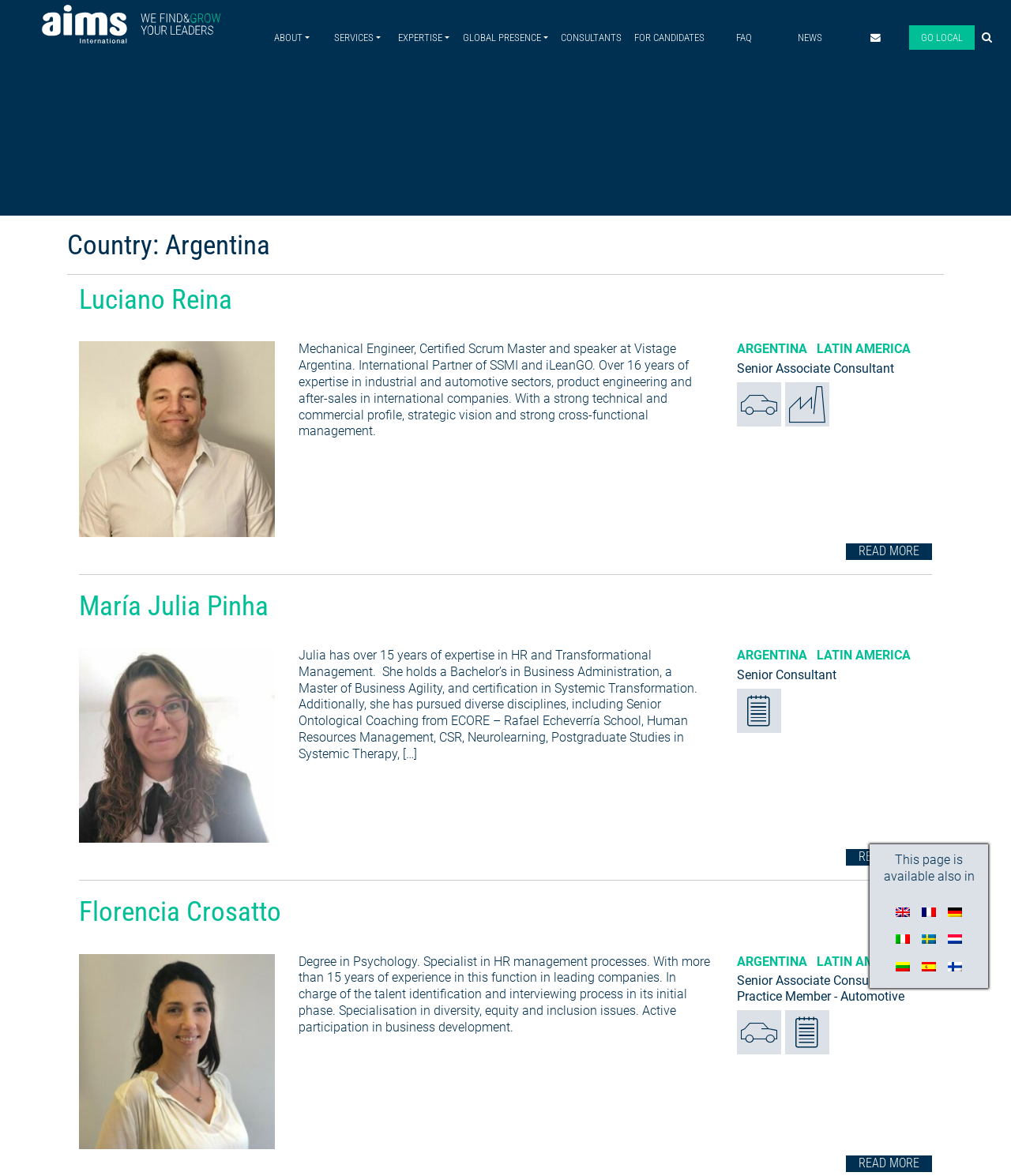Determine the bounding box for the UI element as described: "Read more". The coordinates should be represented as four float numbers between 0 and 1, formatted as [left, top, right, bottom].

[0.837, 0.722, 0.922, 0.736]